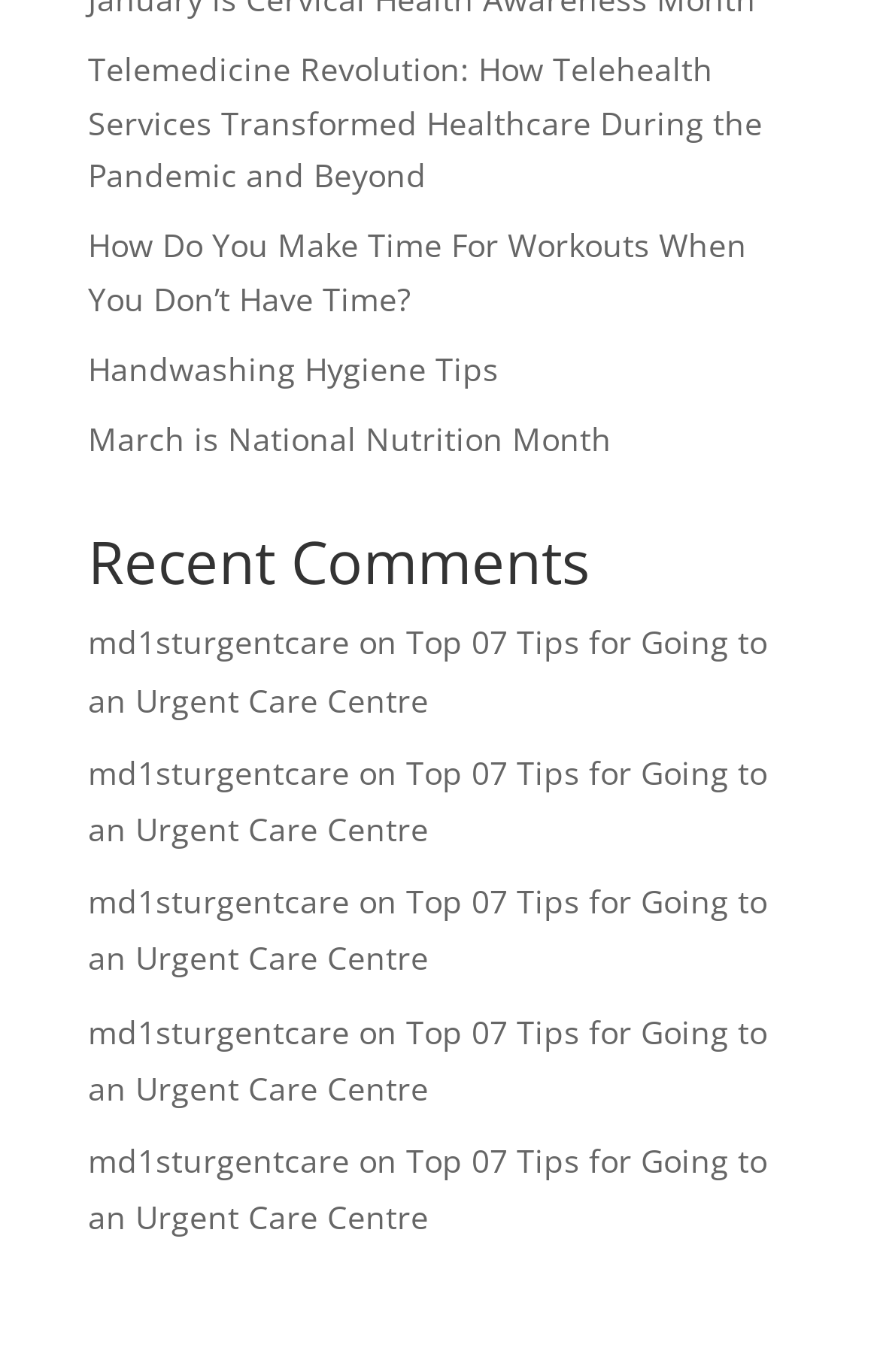Locate the bounding box coordinates of the element that should be clicked to execute the following instruction: "Read the article by Priya Nair".

None